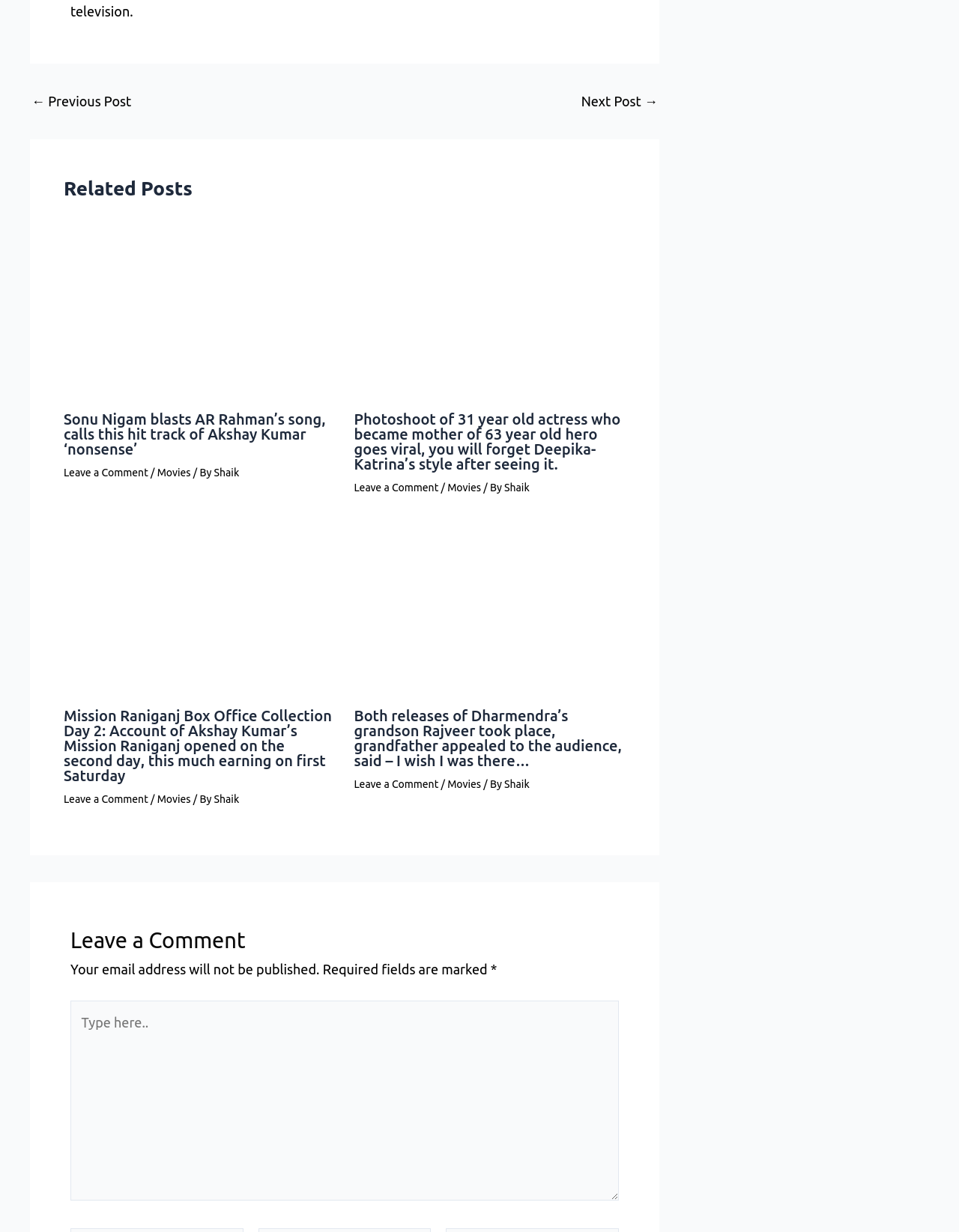What is the title of the first related post? From the image, respond with a single word or brief phrase.

Sonu Nigam blasts AR Rahman’s song